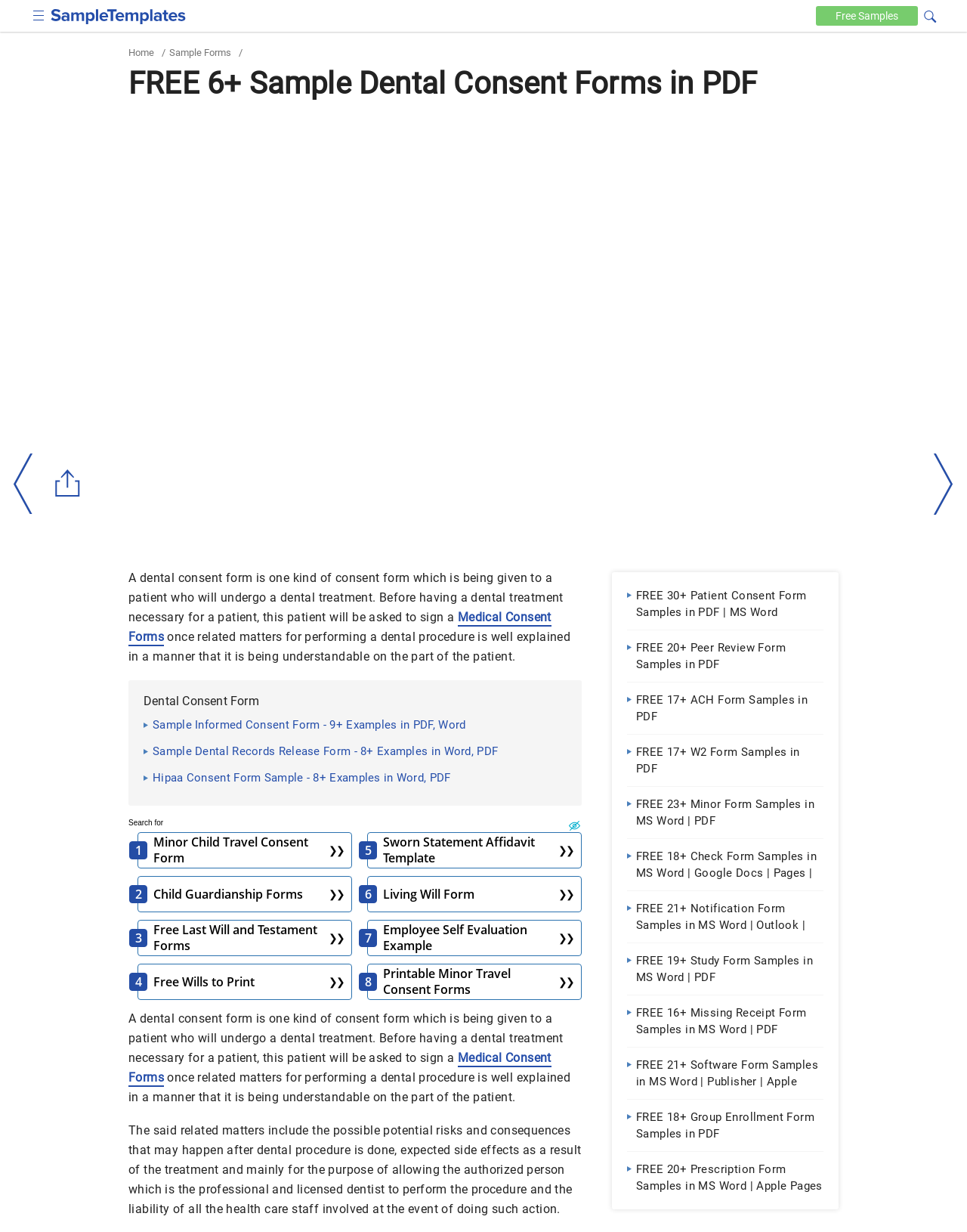Determine the bounding box coordinates for the region that must be clicked to execute the following instruction: "Enter your name".

None